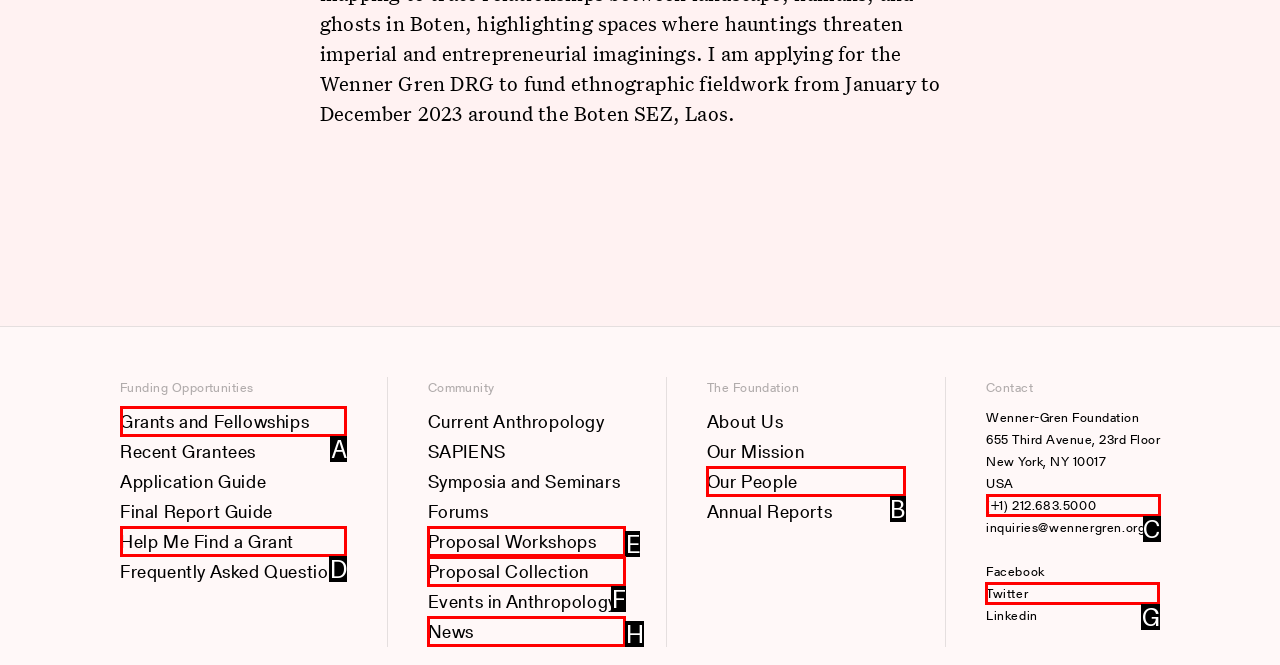Tell me which one HTML element I should click to complete this task: Click on the 'Send Information' button Answer with the option's letter from the given choices directly.

None